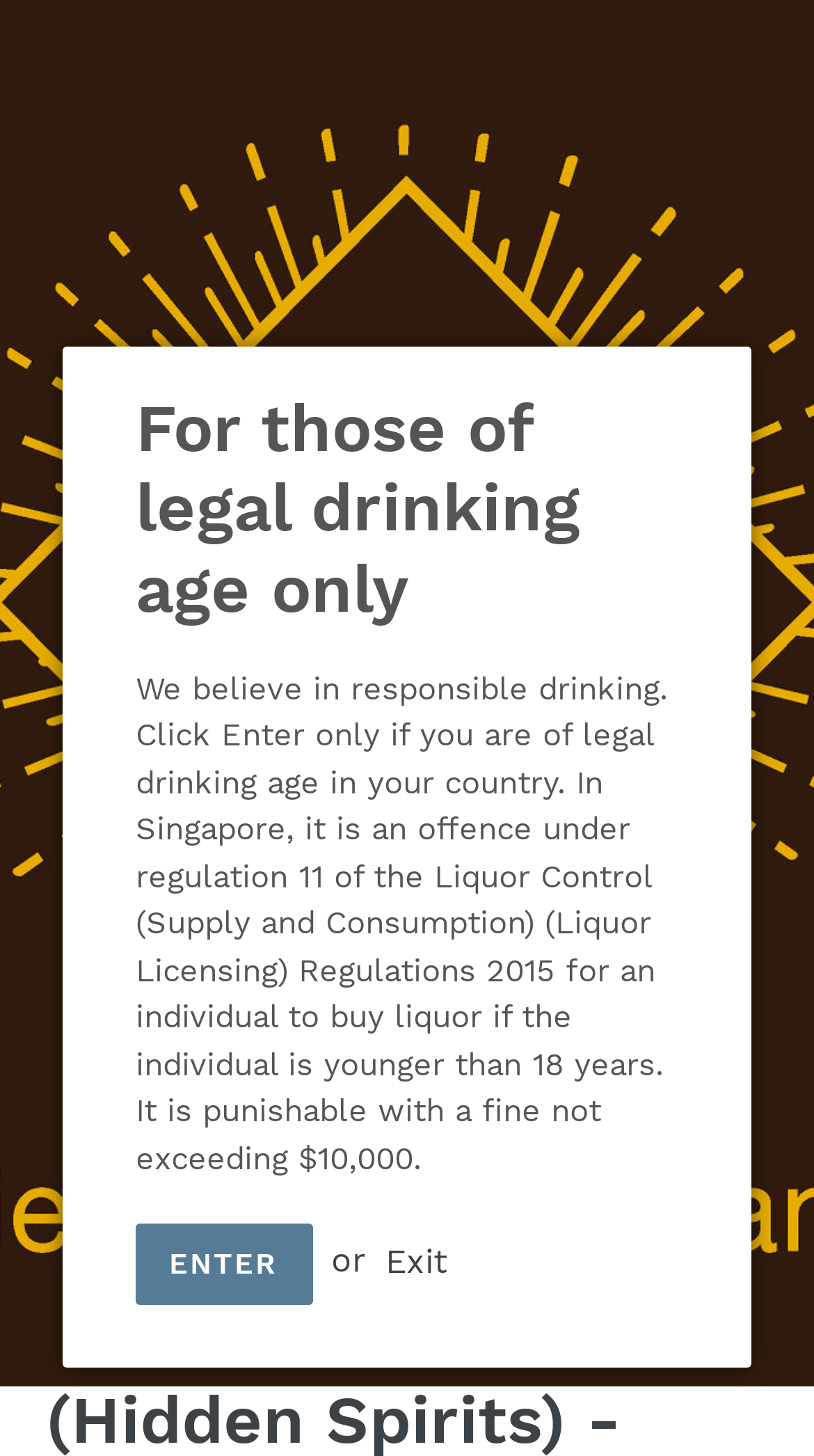Please identify the bounding box coordinates for the region that you need to click to follow this instruction: "Search for a product".

[0.515, 0.061, 0.628, 0.125]